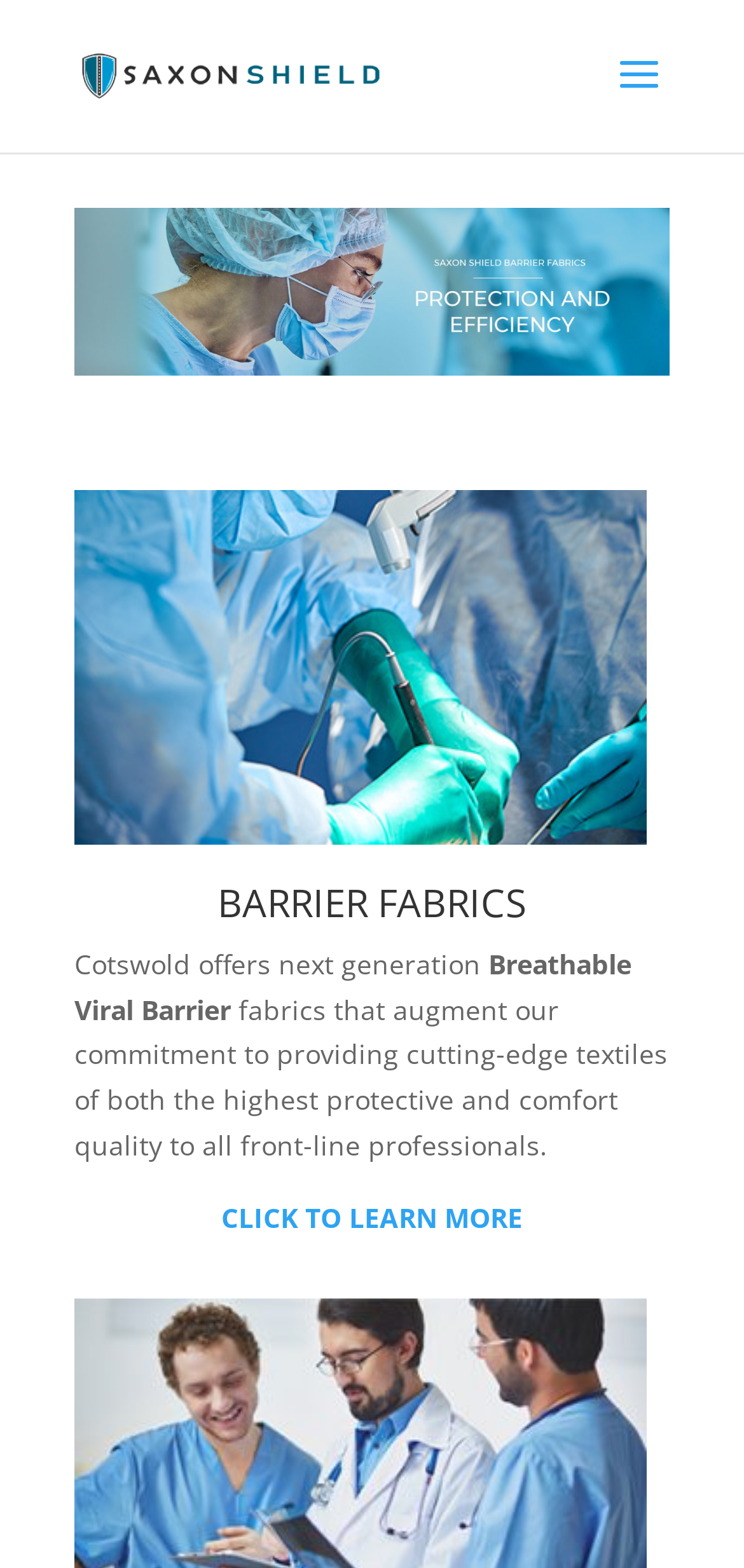Give an extensive and precise description of the webpage.

The webpage is about Cotswold Protective Barrier Fabrics, a company that specializes in manufacturing, testing, and certification of barrier fabrics. At the top-left corner, there is a link and an image, both with the company's name. 

Below the company's name, there is a prominent heading "BARRIER FABRICS" that spans across the top section of the page. 

Under the heading, there are three paragraphs of text. The first paragraph starts with "Cotswold offers next generation" and is positioned at the top-left section. The second paragraph, "Breathable Viral Barrier", is located to the right of the first paragraph. The third paragraph, which describes the company's commitment to providing high-quality textiles, is positioned below the first paragraph. 

At the bottom-center of the page, there is a call-to-action link "CLICK TO LEARN MORE", encouraging visitors to explore more about the company's products or services.